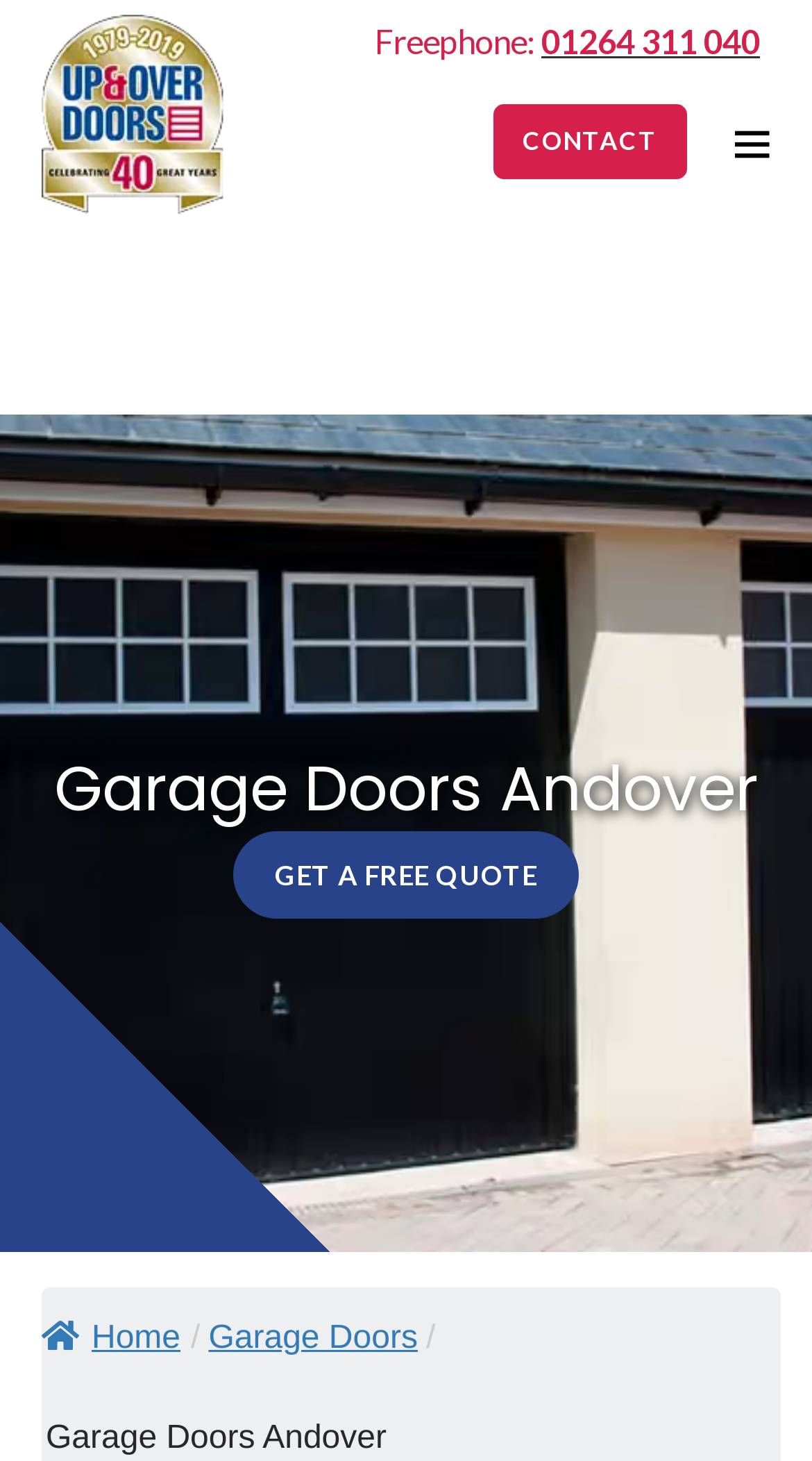Using the details in the image, give a detailed response to the question below:
What type of doors does the company supply?

I found the type of doors by looking at the navigation menu at the top of the webpage, where it says 'Garage Doors' as one of the options.